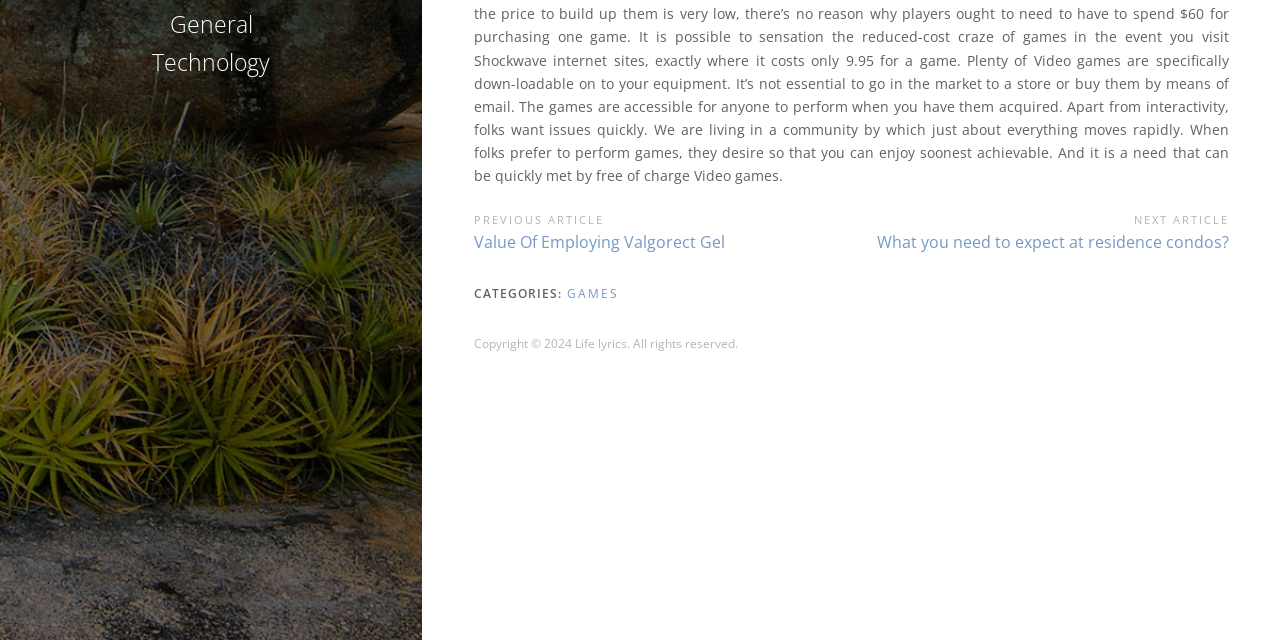Find the bounding box coordinates of the UI element according to this description: "Games".

[0.443, 0.445, 0.483, 0.471]